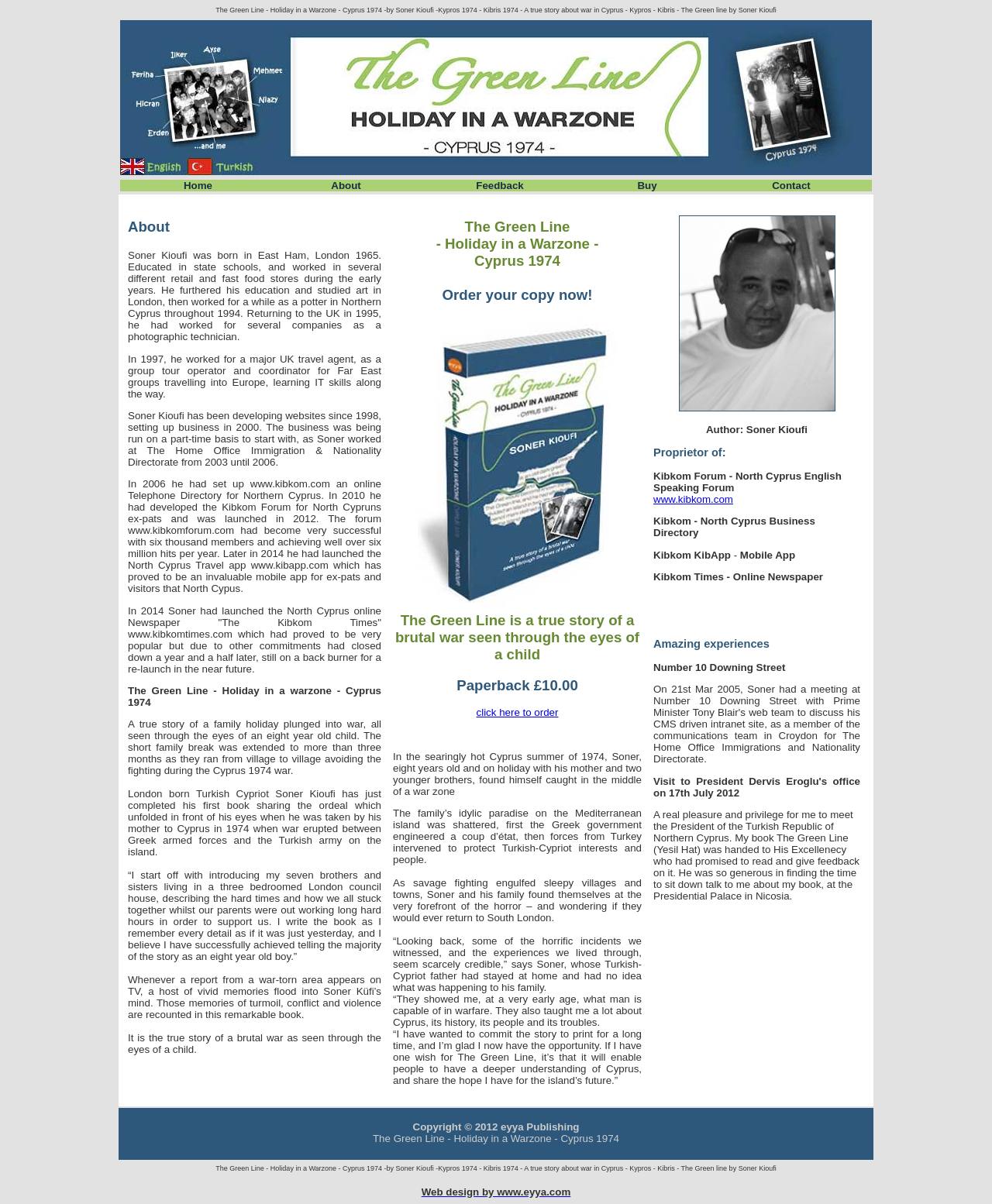Where did Soner Kioufi meet Prime Minister Tony Blair's web team?
Provide an in-depth answer to the question, covering all aspects.

According to the text, Soner Kioufi had a meeting at Number 10 Downing Street with Prime Minister Tony Blair's web team to discuss his CMS driven intranet site.